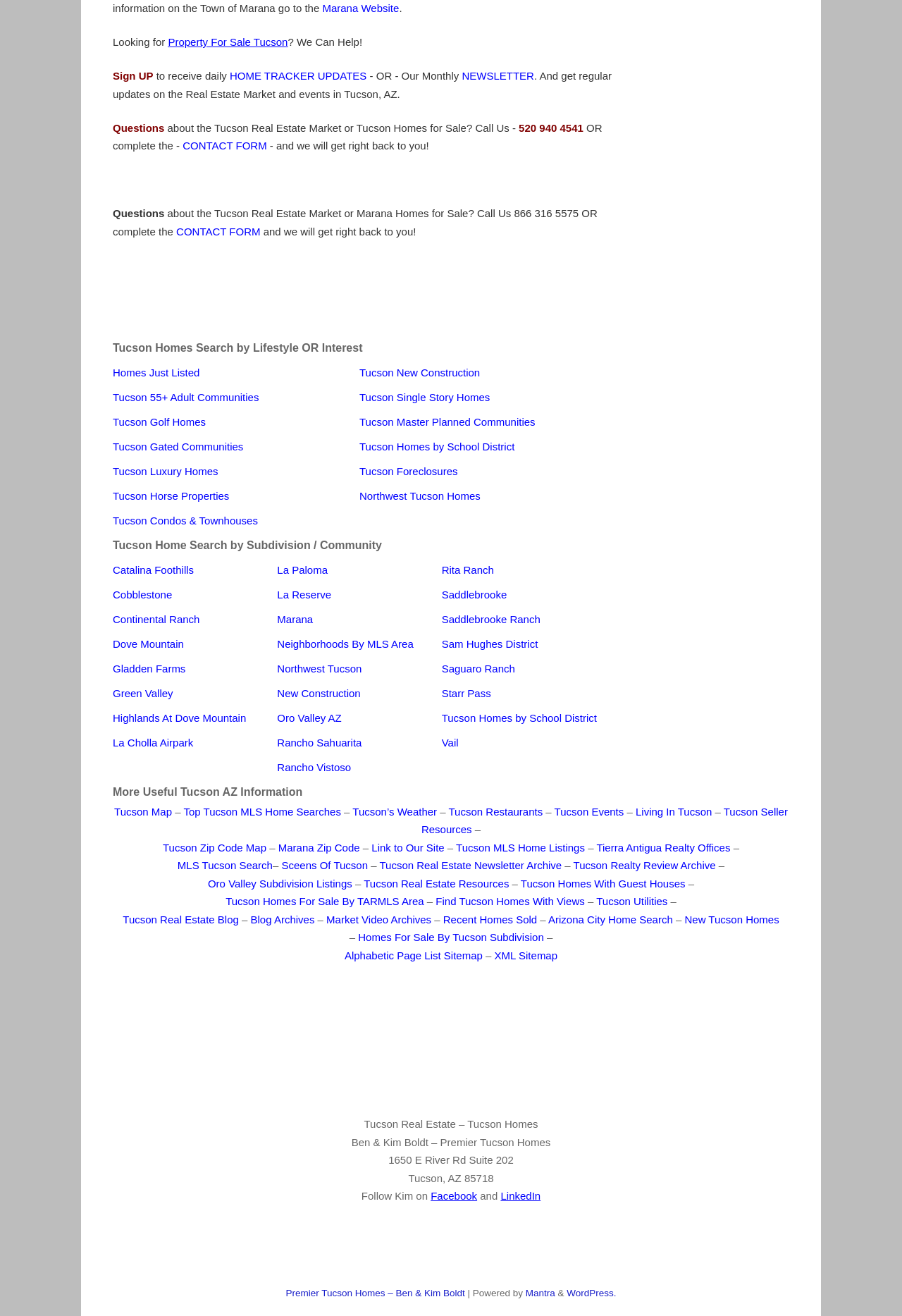Locate the bounding box coordinates of the clickable region necessary to complete the following instruction: "View the 'NFL' news". Provide the coordinates in the format of four float numbers between 0 and 1, i.e., [left, top, right, bottom].

None